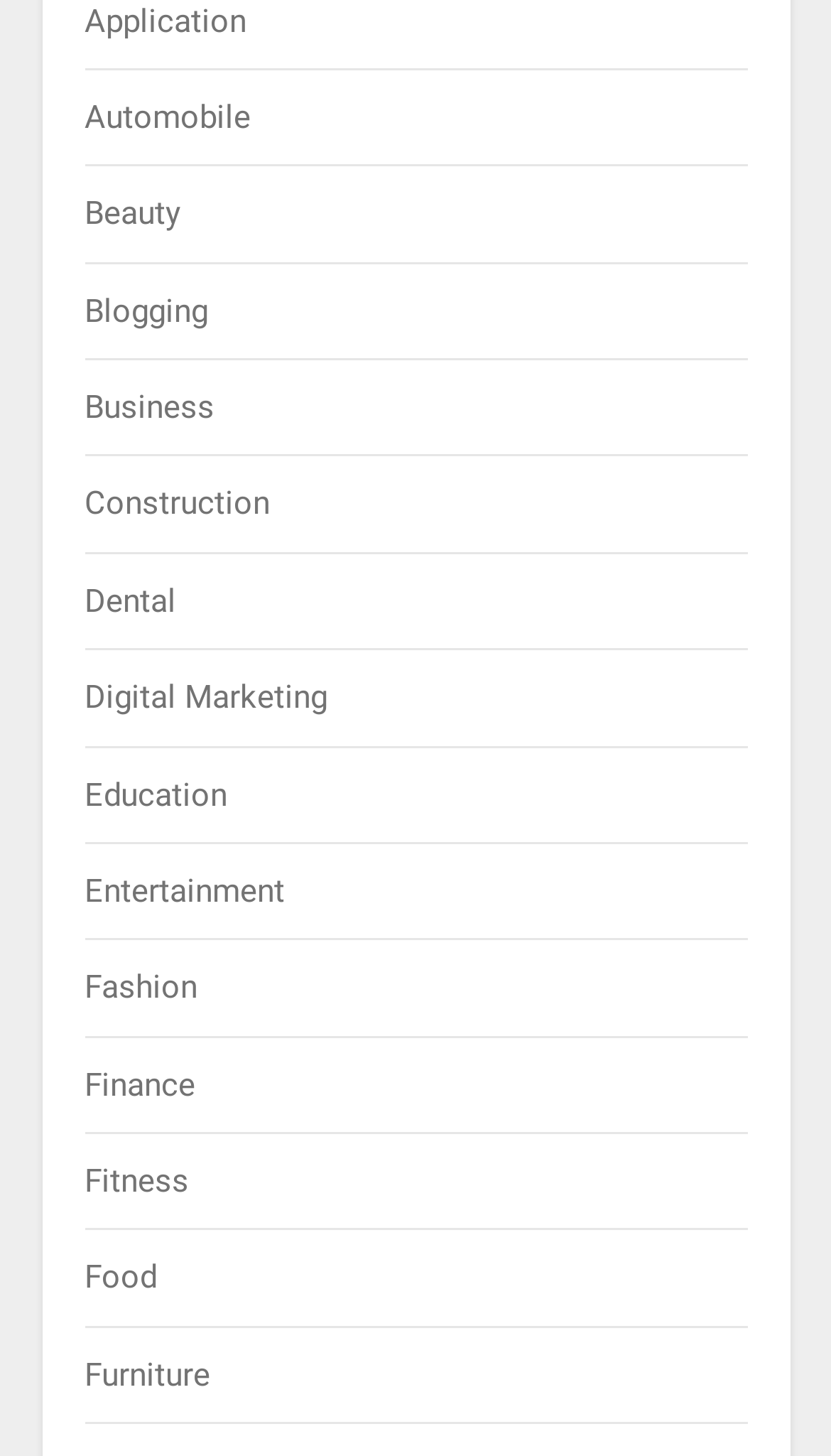Can you find the bounding box coordinates for the element to click on to achieve the instruction: "View Beauty"?

[0.101, 0.134, 0.217, 0.16]